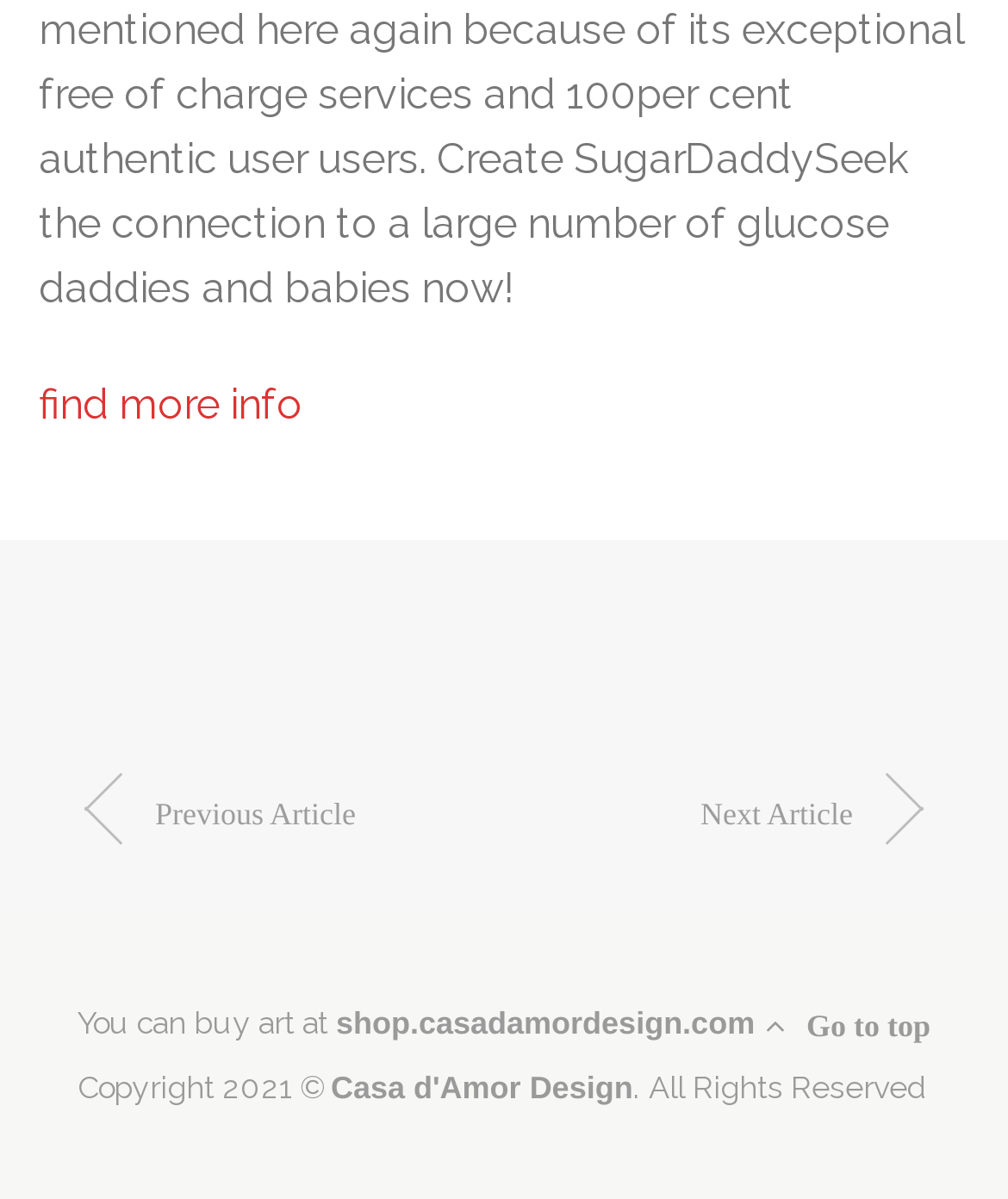What is the purpose of the link at the bottom right corner of the webpage?
Please interpret the details in the image and answer the question thoroughly.

I found the link ' Go to top' at coordinates [0.759, 0.843, 0.923, 0.869], which suggests that the link is used to navigate to the top of the webpage.